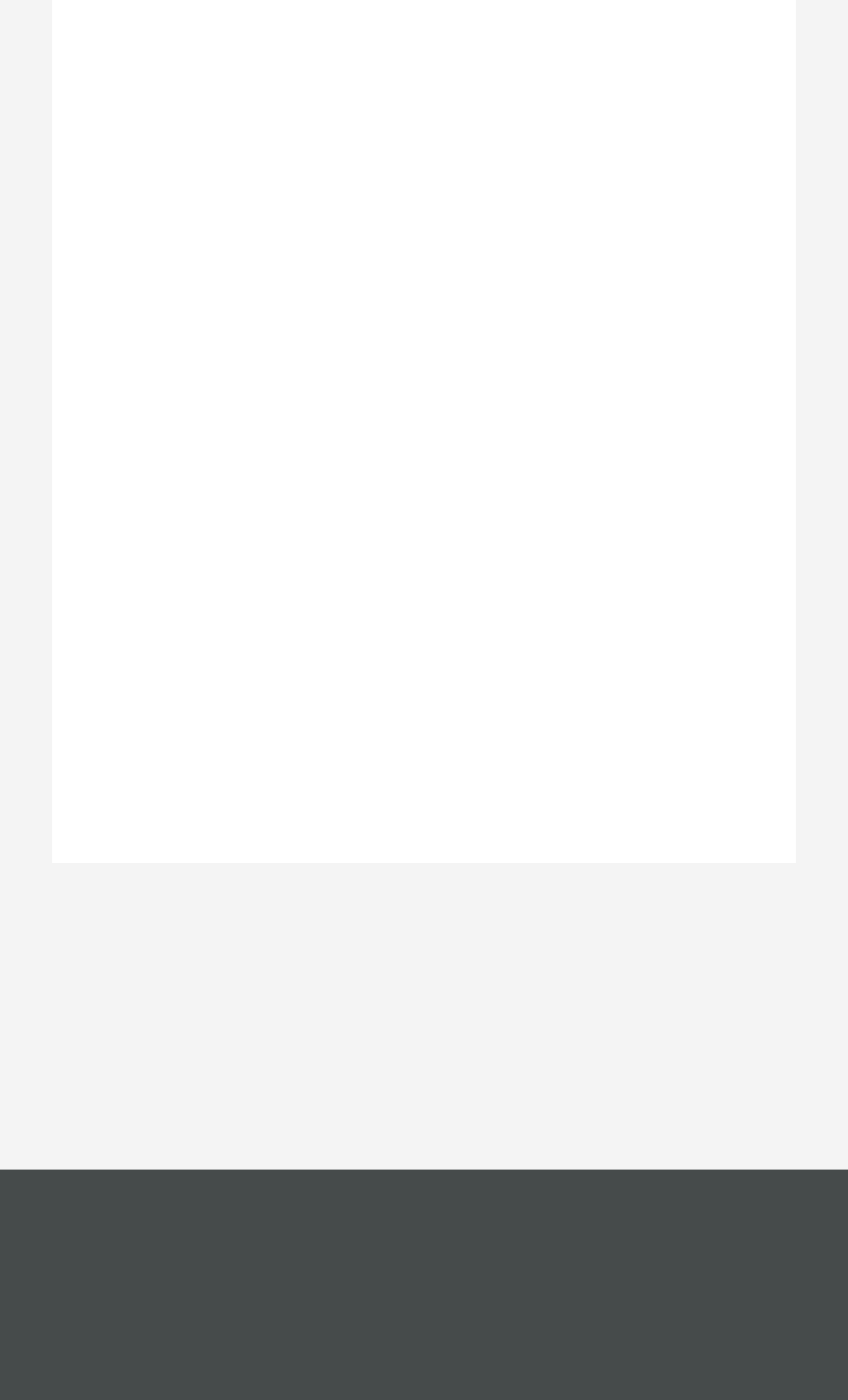Answer the question in a single word or phrase:
What is the text above the social media links?

Follow us